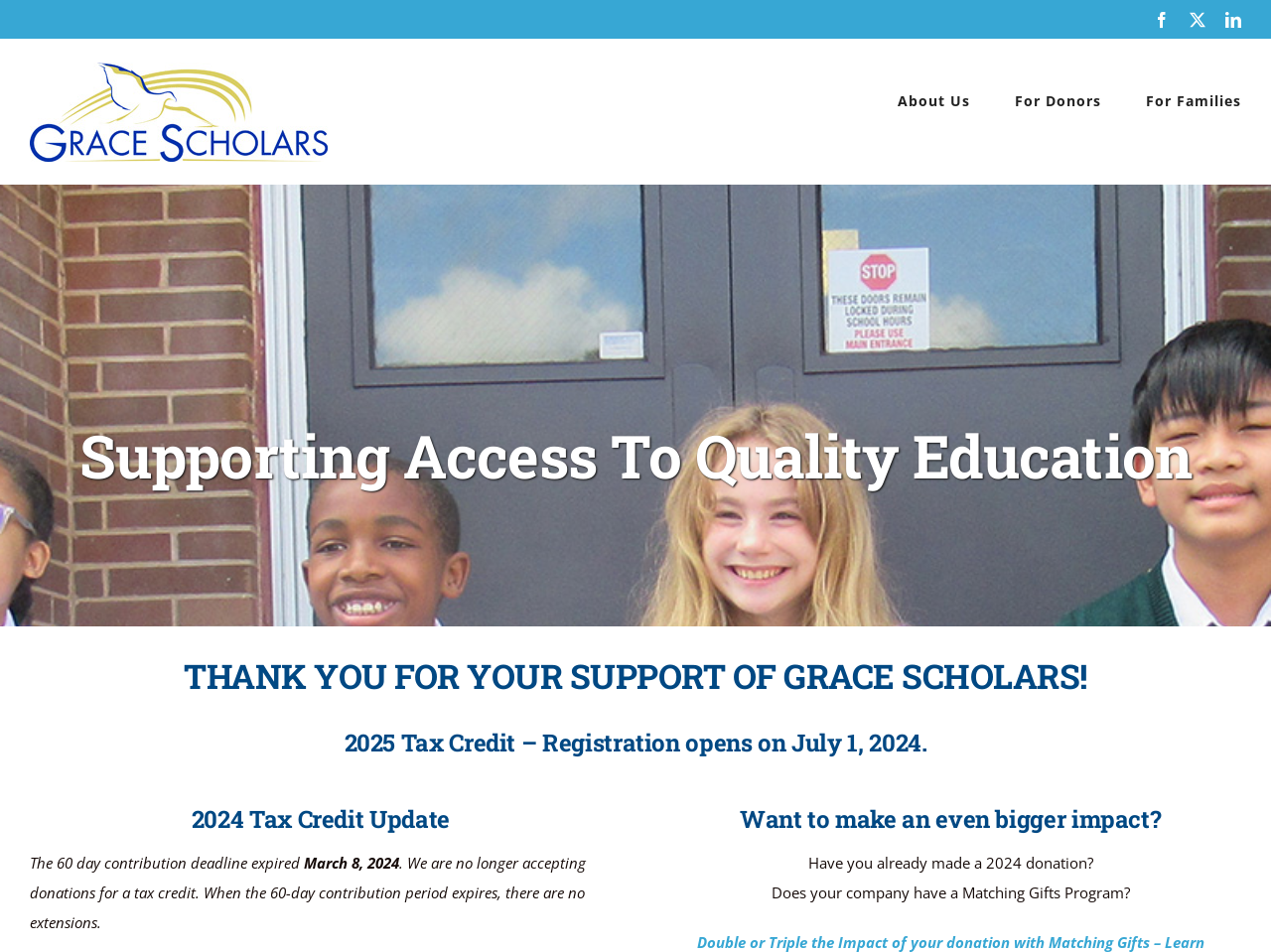What is the company's social media platform?
Analyze the image and provide a thorough answer to the question.

I found the social media platforms by looking at the links ' Facebook' and ' LinkedIn' which suggests that the company has a presence on these platforms.